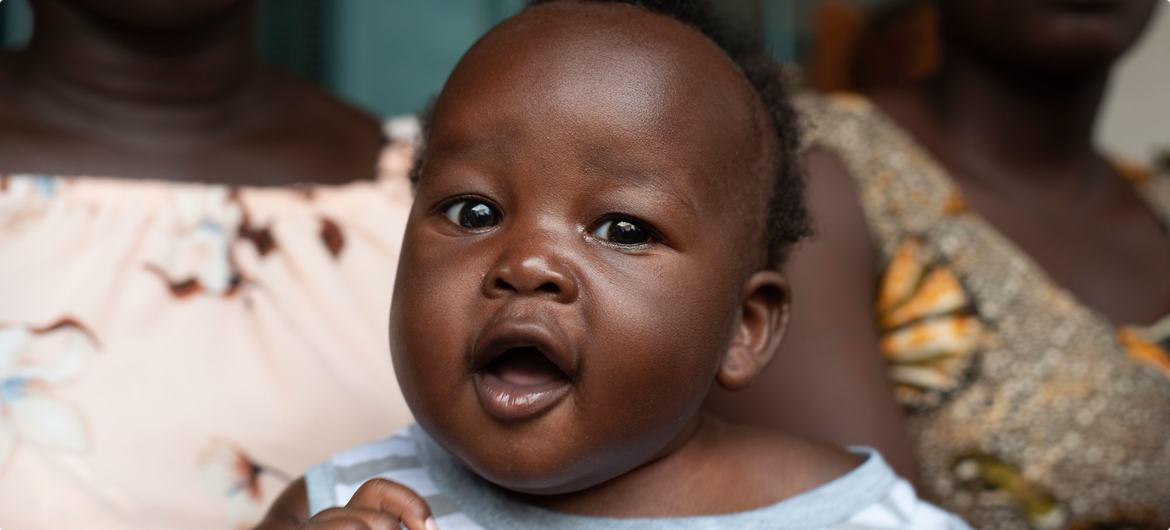Provide a brief response to the question below using one word or phrase:
How many adults are behind the baby?

Two